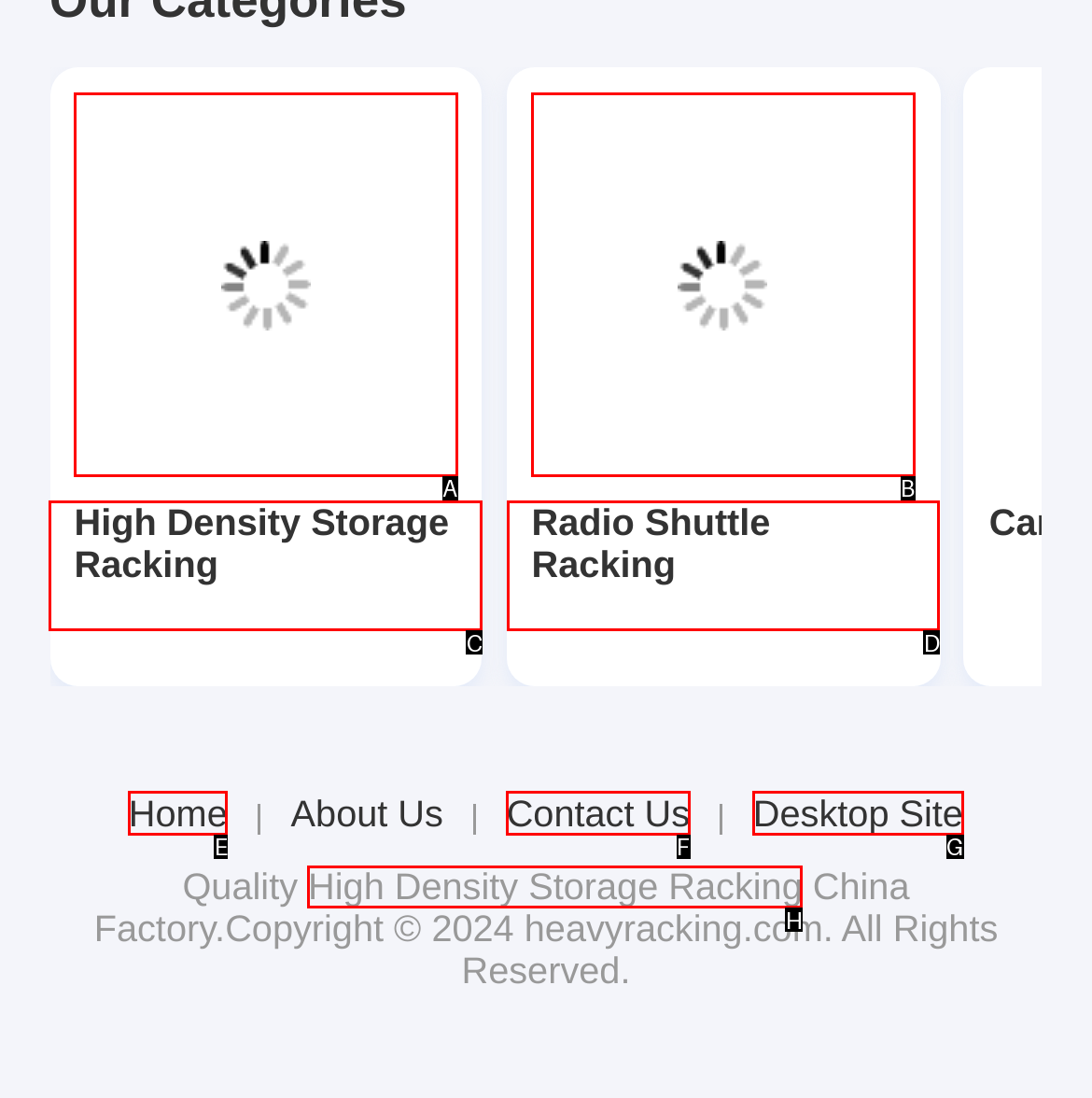Identify the correct UI element to click on to achieve the task: Learn about High Density Storage Racking. Provide the letter of the appropriate element directly from the available choices.

H